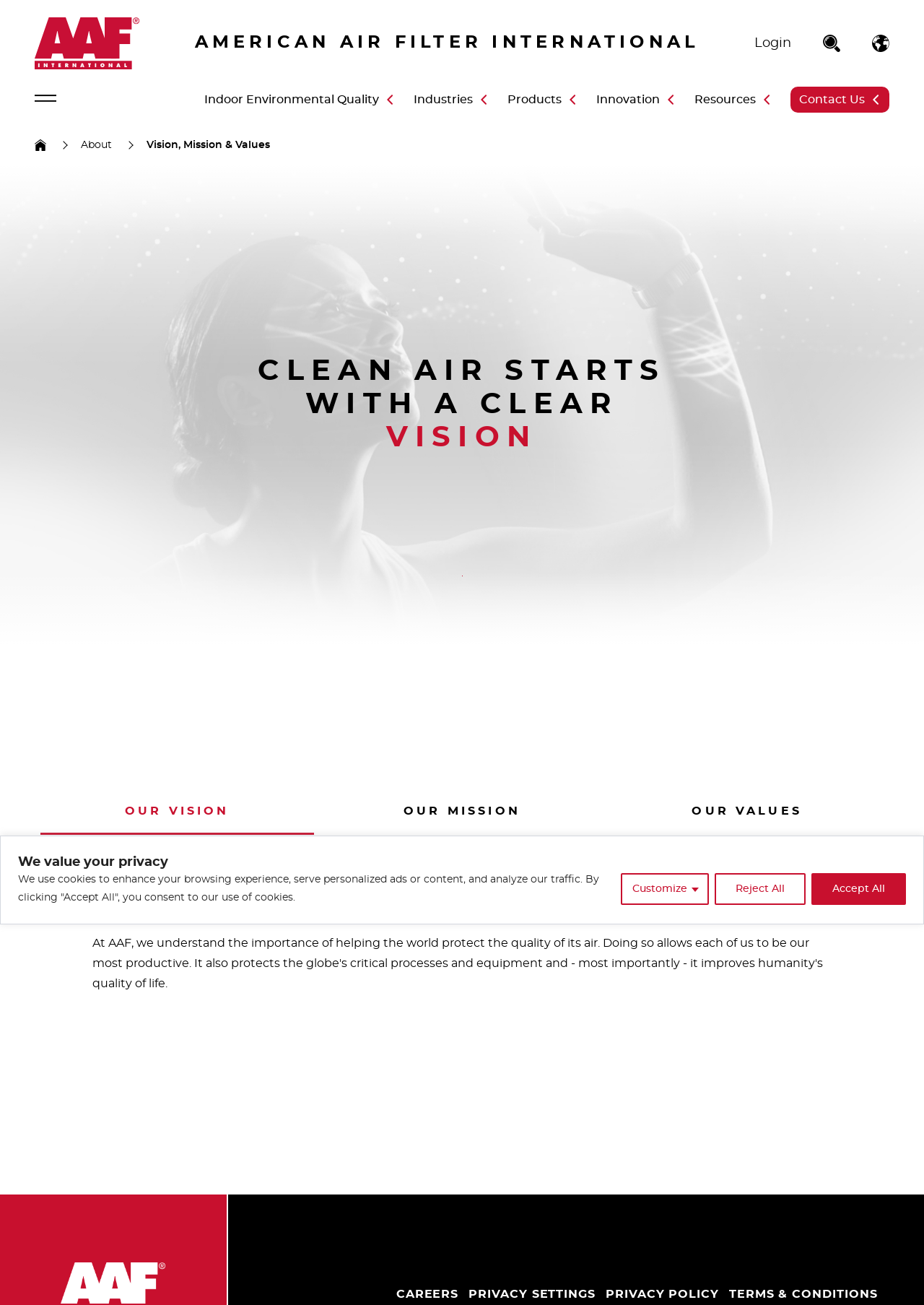How many main navigation links are there?
Using the image, respond with a single word or phrase.

9